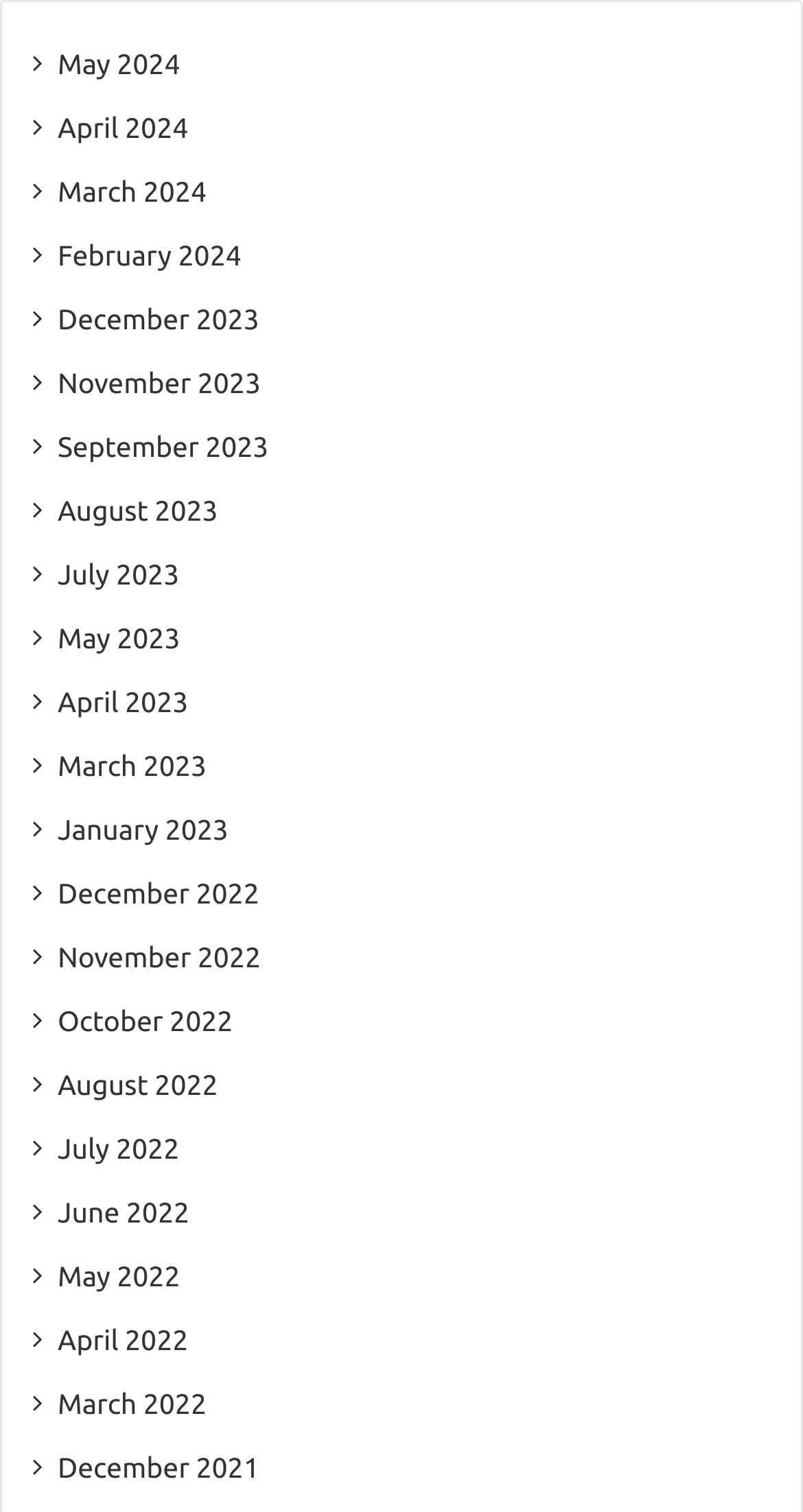Please specify the bounding box coordinates for the clickable region that will help you carry out the instruction: "View May 2024".

[0.072, 0.028, 0.224, 0.056]